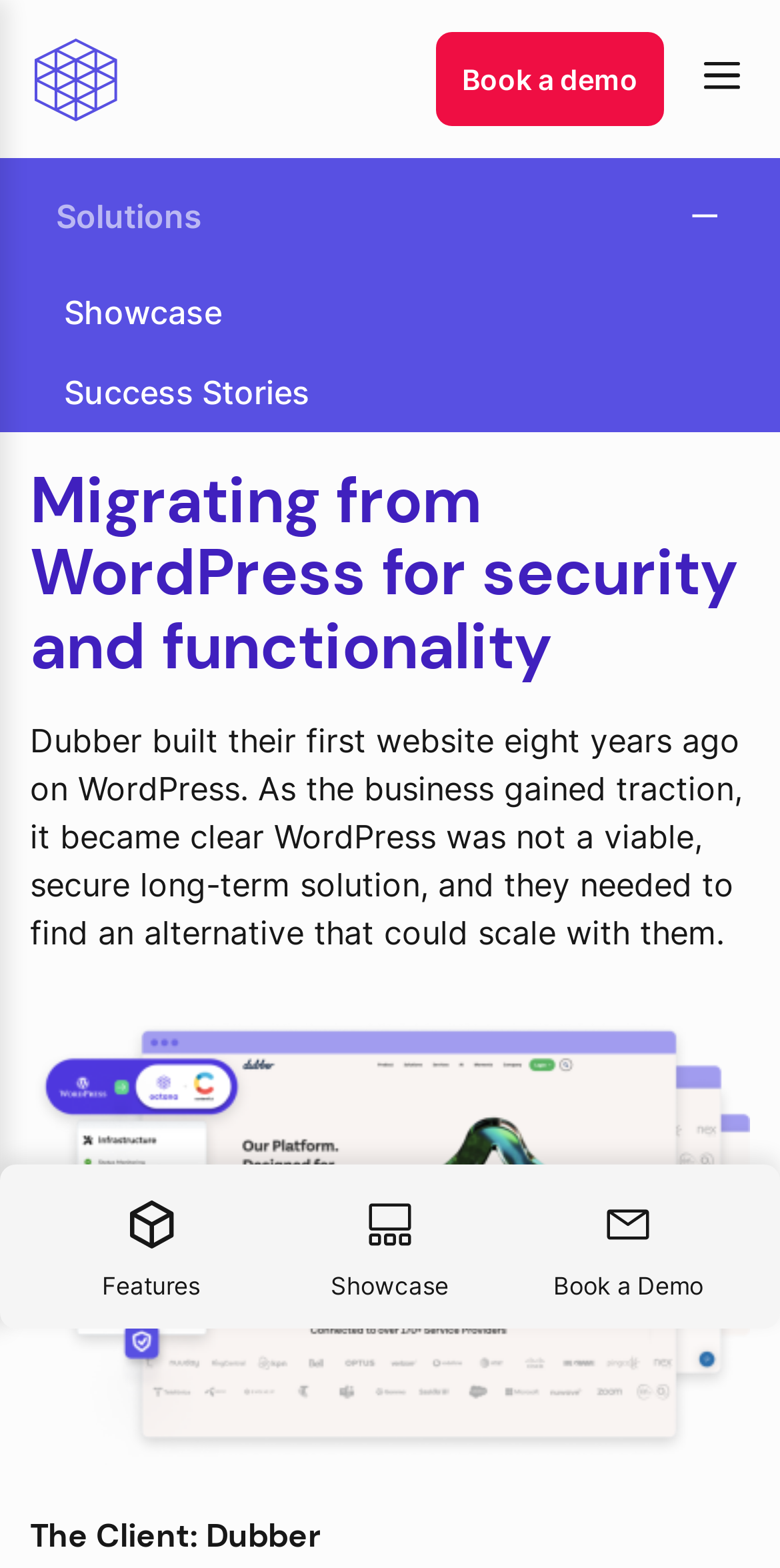Please identify the bounding box coordinates of the clickable element to fulfill the following instruction: "Open navigation". The coordinates should be four float numbers between 0 and 1, i.e., [left, top, right, bottom].

[0.892, 0.032, 0.959, 0.069]